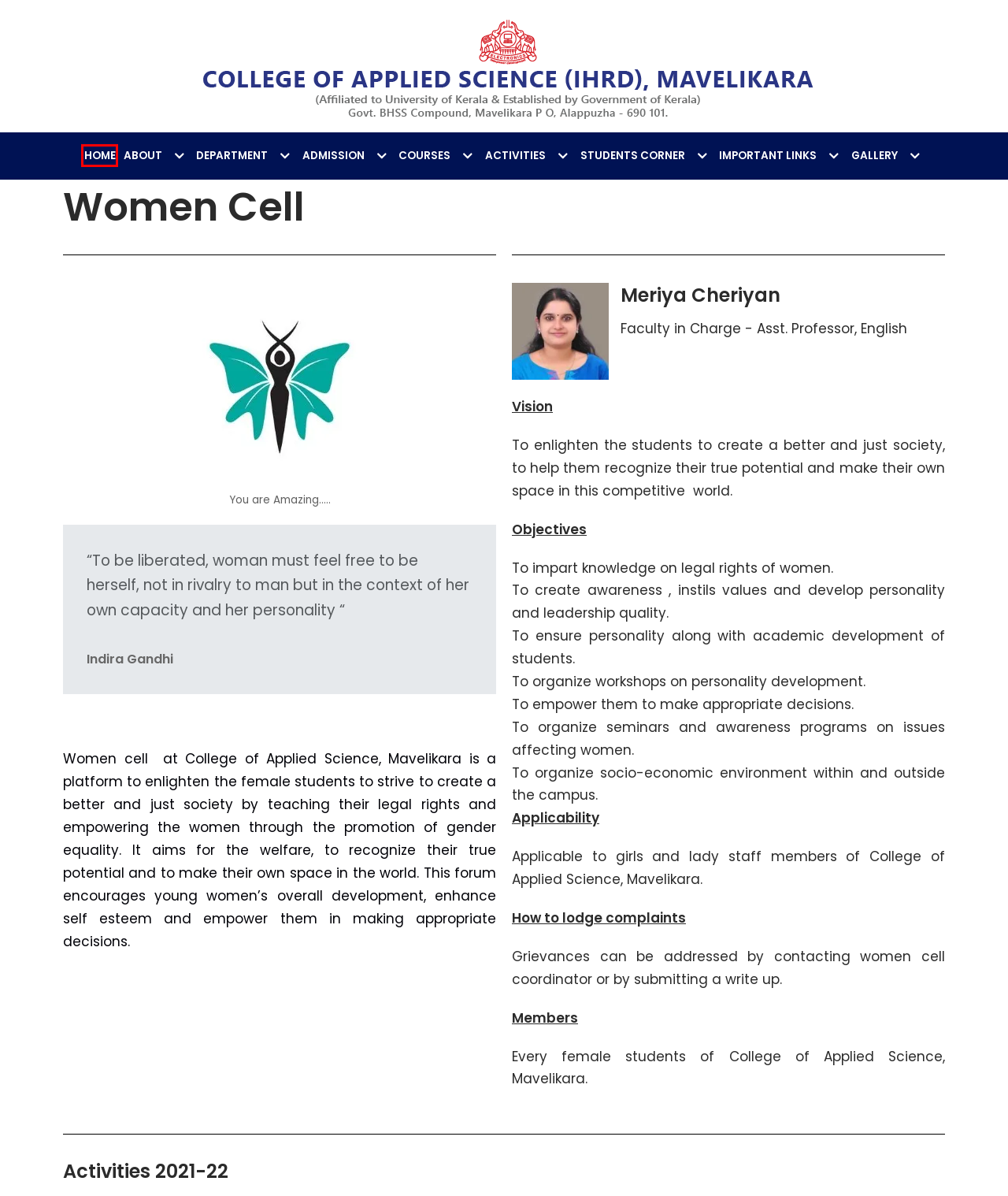Given a screenshot of a webpage with a red bounding box highlighting a UI element, determine which webpage description best matches the new webpage that appears after clicking the highlighted element. Here are the candidates:
A. sc-st-discrimination - COLLEGE OF APPLIED SCIENCE (IHRD), MAVELIKARA
B. PGDCA - COLLEGE OF APPLIED SCIENCE (IHRD), MAVELIKARA
C. IHRD Admissions Portal Dashboard
D. Registration - COLLEGE OF APPLIED SCIENCE (IHRD), MAVELIKARA
E. Learning resources - COLLEGE OF APPLIED SCIENCE (IHRD), MAVELIKARA
F. Students Academic Profile - COLLEGE OF APPLIED SCIENCE (IHRD), MAVELIKARA
G. ELECTRONICS - COLLEGE OF APPLIED SCIENCE (IHRD), MAVELIKARA
H. - - # - COLLEGE OF APPLIED SCIENCE (IHRD), MAVELIKARA

H